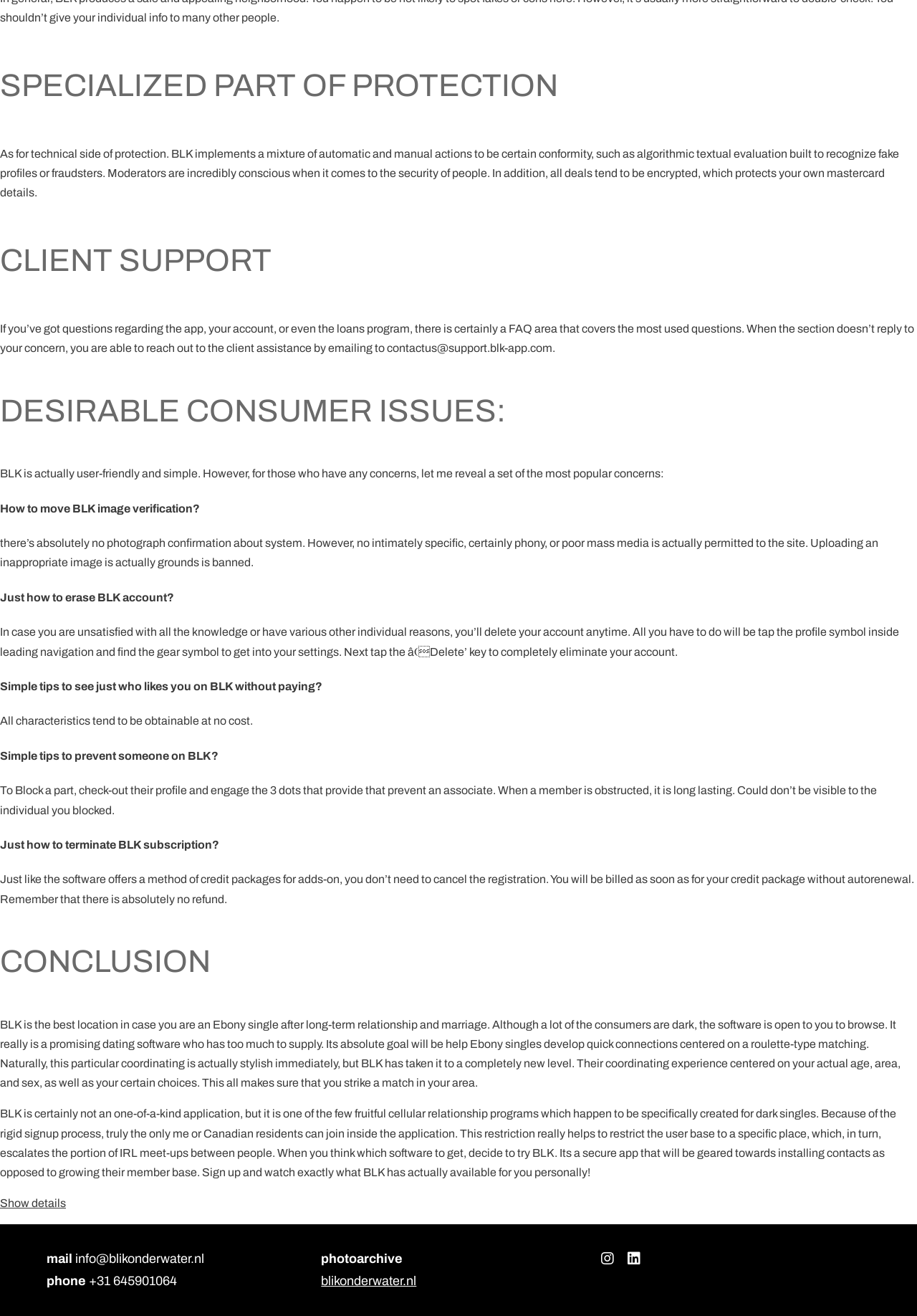Provide a brief response to the question below using a single word or phrase: 
How do I delete my BLK account?

Tap profile symbol, gear icon, then Delete